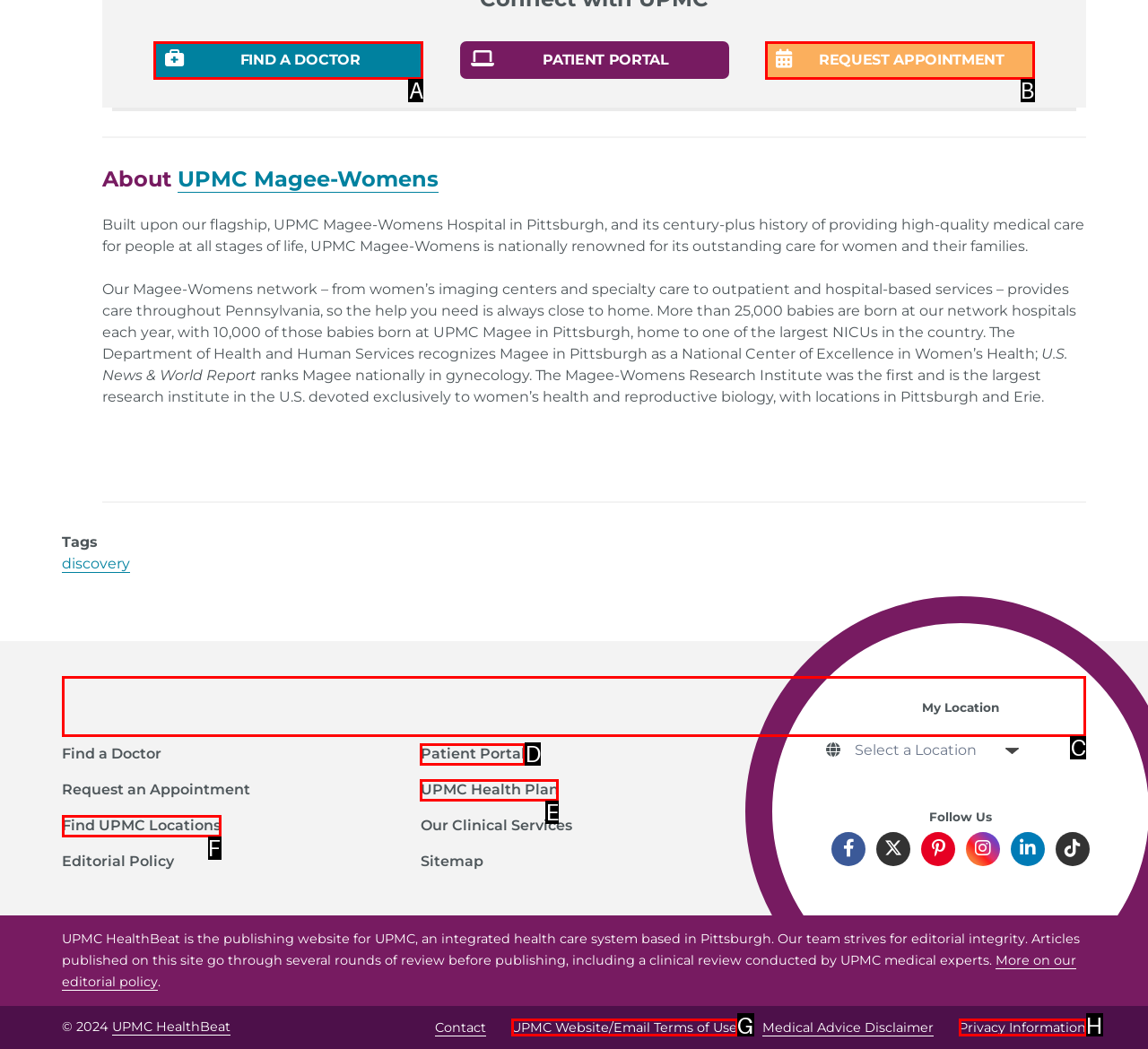Identify the HTML element I need to click to complete this task: View UPMC HealthBeat Provide the option's letter from the available choices.

C